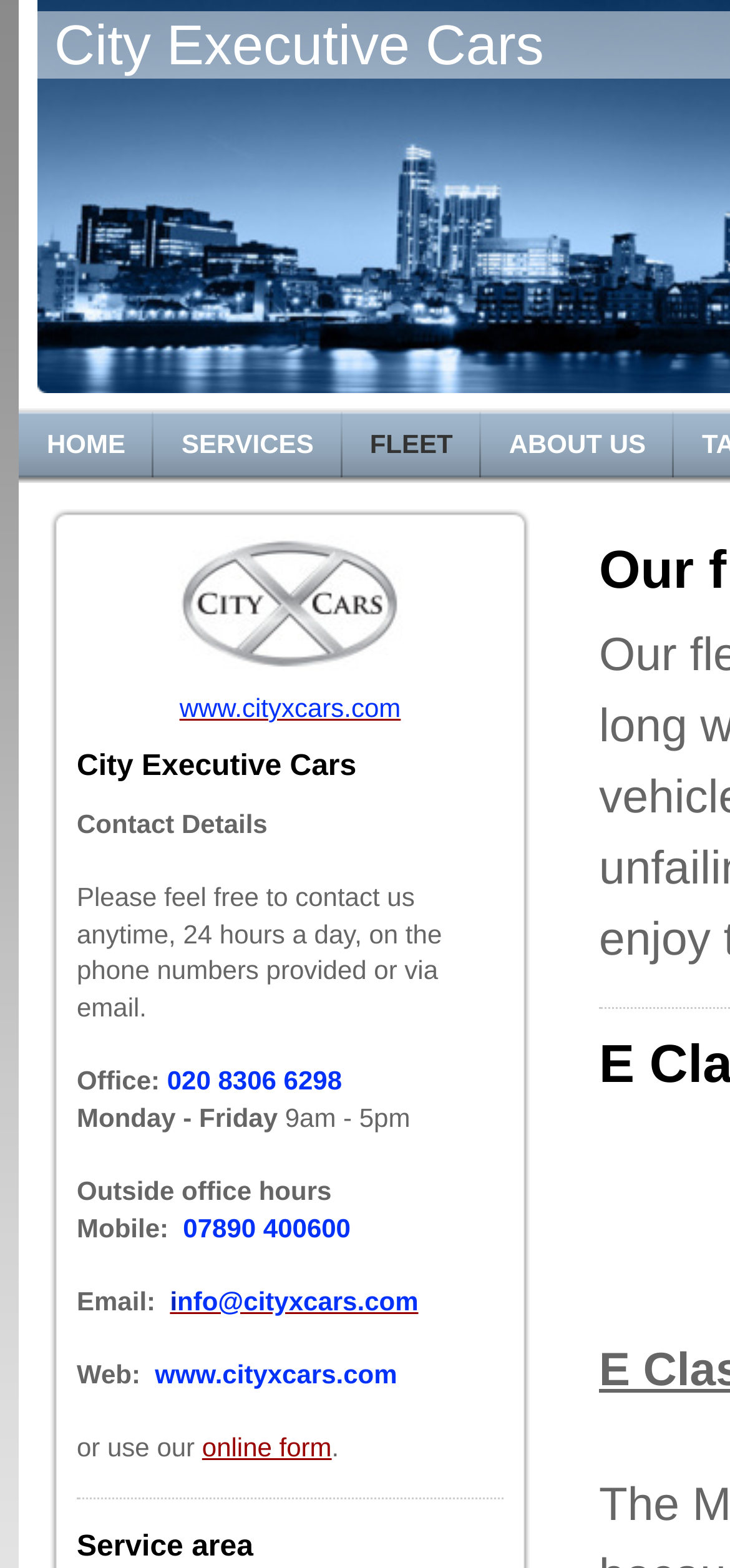Illustrate the webpage with a detailed description.

The webpage is about City Executive Cars, a chauffeur service and executive car service provider. At the top, there is a navigation menu with four links: "HOME", "SERVICES", "FLEET", and "ABOUT US", aligned horizontally across the page. Below the navigation menu, there is a heading "City Executive Cars" followed by a section with contact details. 

In the contact details section, there is a heading "Contact Details" and a paragraph of text explaining how to contact the company. Below this, there are several lines of text providing the office phone number, operating hours, and mobile phone number. Additionally, there is an email address and a website URL, both of which are clickable links. There is also an option to use an online form to contact the company.

On the top-right side of the page, there is a link to the company's website and a blank link with no text.